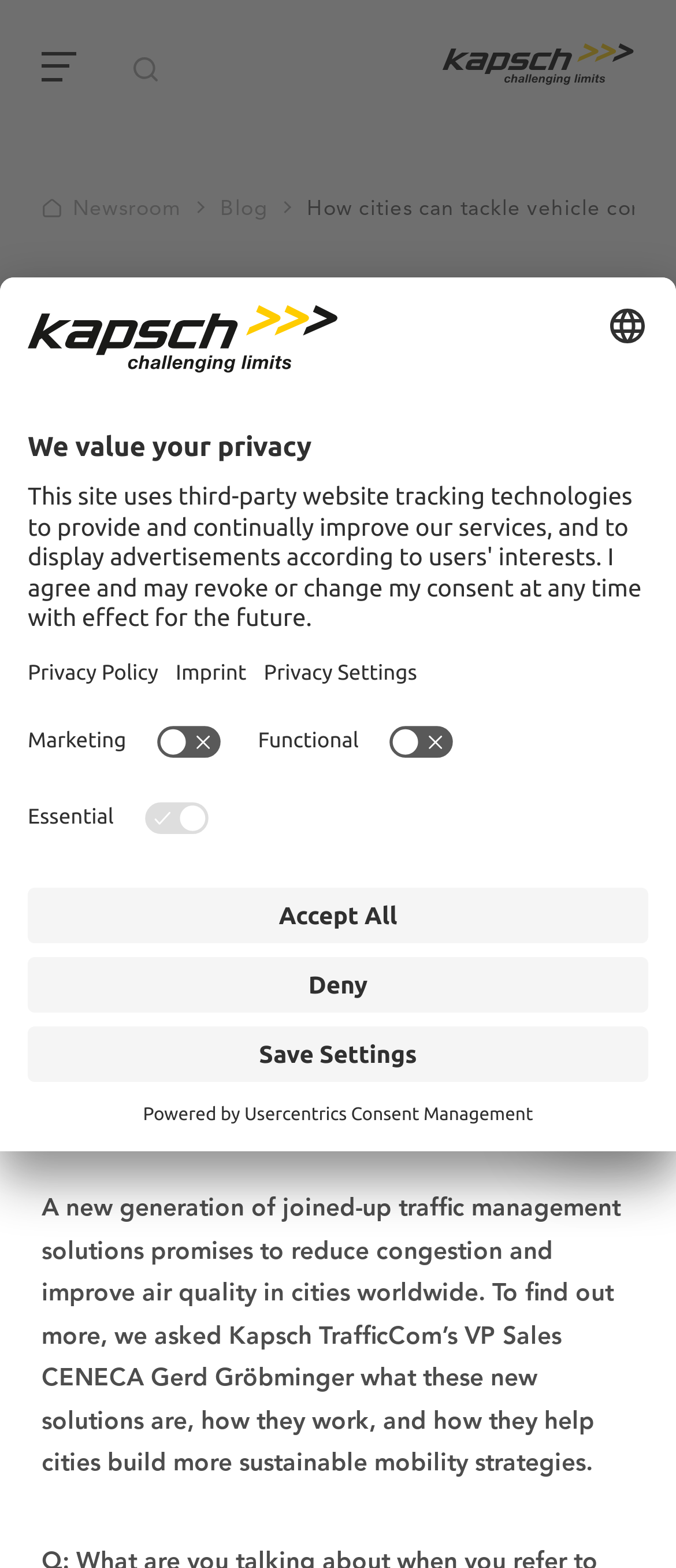Deliver a detailed narrative of the webpage's visual and textual elements.

This webpage is about intelligent traffic management solutions to reduce congestion and improve air quality in cities worldwide. At the top, there is a language selection option with a "Go" button next to it. On the top-right corner, there is a search box with a close button. Below the language selection, there are two buttons, one with a close icon and another without any text.

The main content of the webpage starts with a heading that matches the meta description. Below the heading, there is a large image that takes up most of the width of the page. The image is followed by a brief summary of the article, which is about a new generation of traffic management solutions and an interview with Kapsch TrafficCom's VP Sales.

On the top navigation bar, there are links to "Newsroom" and "Blog". The "Blog" link has a subheading with the date "21. September 2021" and a reading time of "4 min". There is also an image next to the subheading.

On the right side of the page, there are several links, including "Contact us" and a link with a privacy icon. When clicked, the privacy link opens a modal dialog with a heading "We value your privacy" and a description of how the site uses third-party tracking technologies and displays advertisements. The dialog has options to select language, open privacy policy, open imprint, and privacy settings.

At the bottom of the page, there is a section with three switches for "Marketing", "Functional", and "Essential" cookies, along with a "Save Settings" button, a "Deny" button, and an "Accept All" button. Finally, there is a "Powered by" section with a link to "Usercentrics Consent Management".